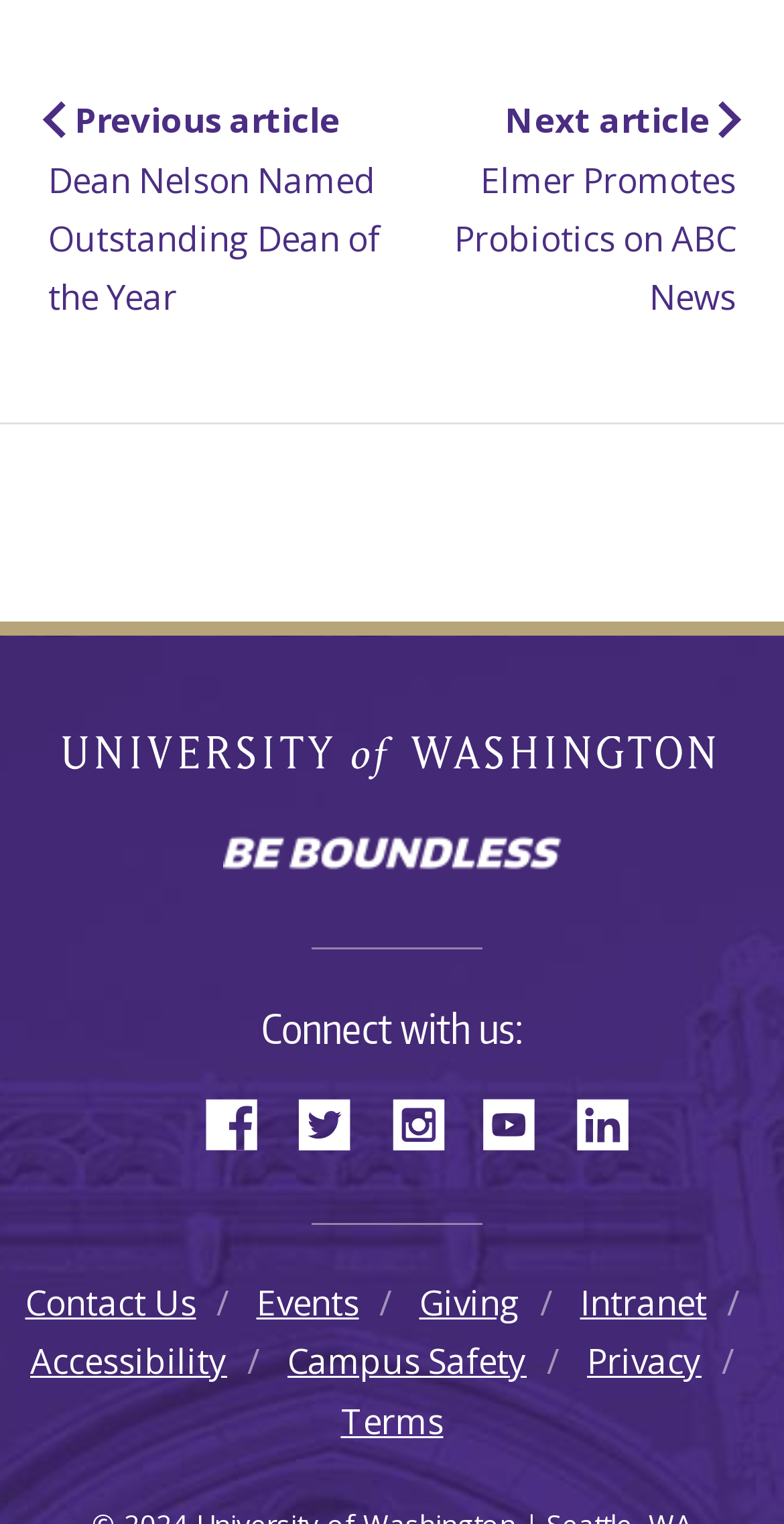Determine the bounding box coordinates of the area to click in order to meet this instruction: "Go to previous article".

[0.062, 0.06, 0.5, 0.214]